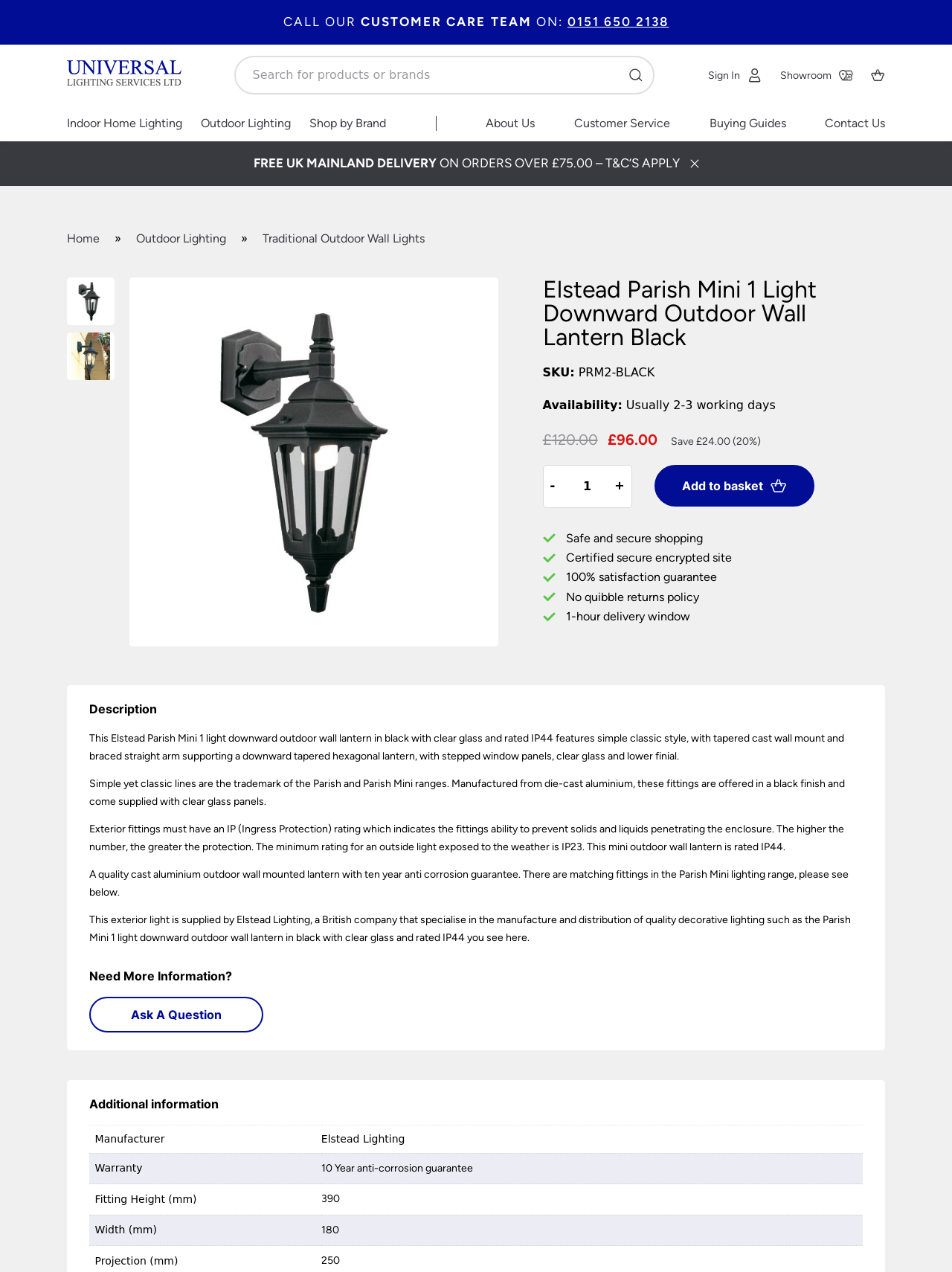Find the UI element described as: "Kichler" and predict its bounding box coordinates. Ensure the coordinates are four float numbers between 0 and 1, [left, top, right, bottom].

[0.45, 0.357, 0.628, 0.365]